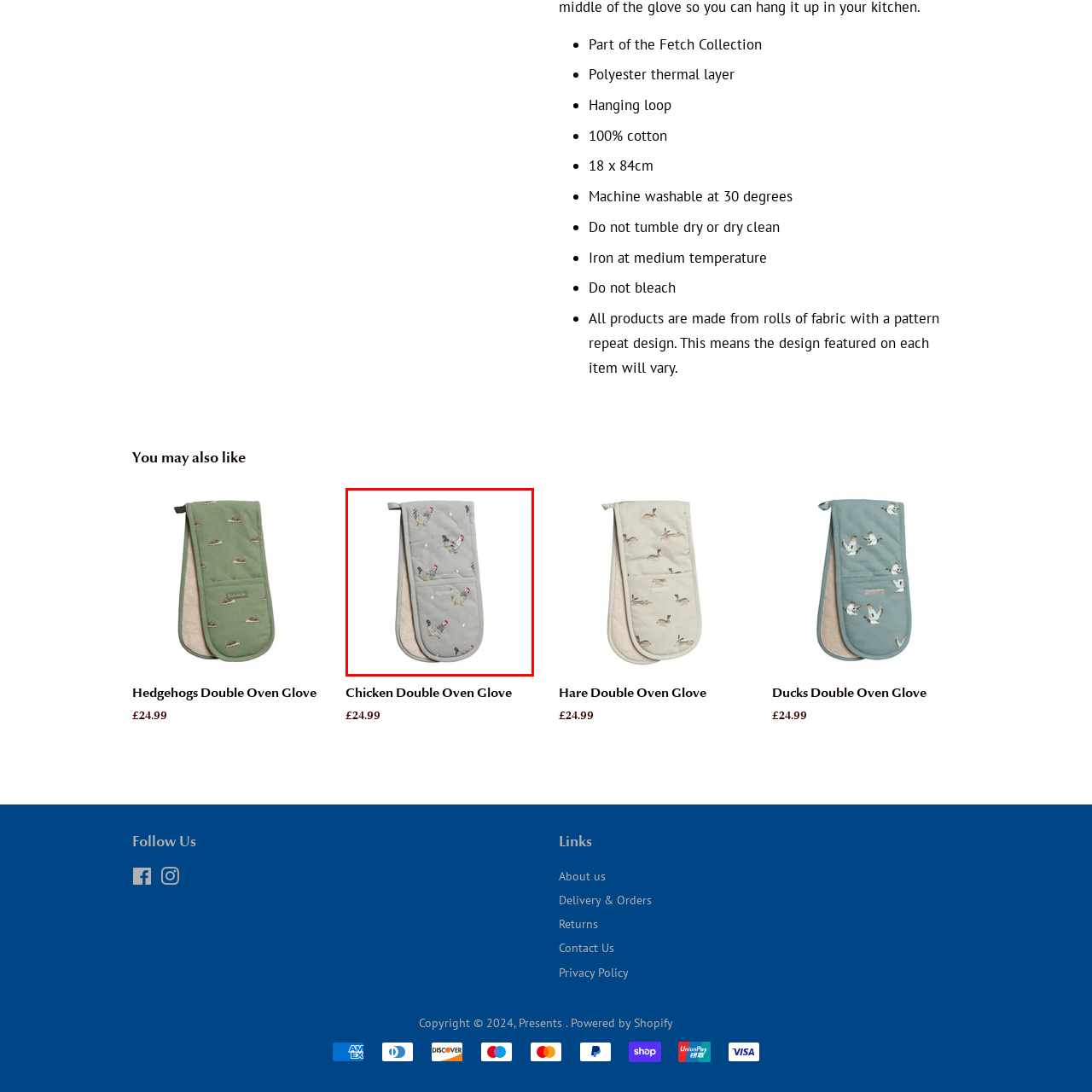Generate a detailed caption for the content inside the red bounding box.

This charming double oven glove features an adorable chicken motif set against a soft gray background. The design showcases playful illustrations of hens, making it a delightful addition to any kitchen. The glove is crafted to provide excellent heat protection, ensuring safety while handling hot cookware. With its quilted construction and a cozy lined interior, it combines functionality with a touch of whimsy. Perfect for those who appreciate both style and practicality in their kitchen textiles, this item is a must-have for avid home cooks and bakers alike.